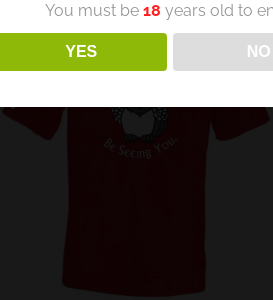Analyze the image and provide a detailed answer to the question: What is the purpose of the 'YES' and 'NO' buttons?

The presence of the 'YES' and 'NO' buttons, part of an age verification prompt, indicates that the viewer must be at least 18 years old to proceed, ensuring that age-restricted merchandise like this t-shirt is only accessible to eligible consumers.